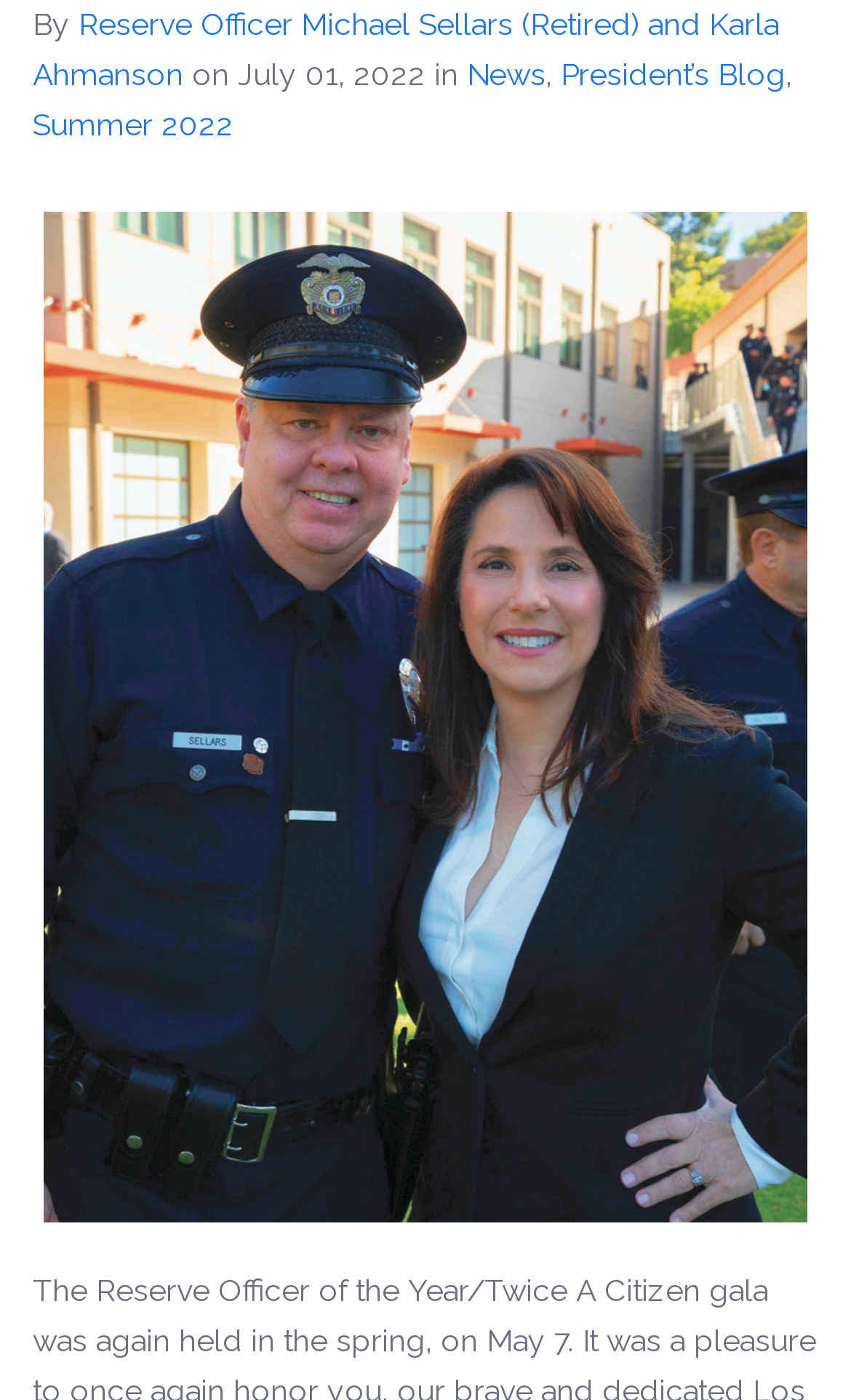For the following element description, predict the bounding box coordinates in the format (top-left x, top-left y, bottom-right x, bottom-right y). All values should be floating point numbers between 0 and 1. Description: April 11, 2023

None